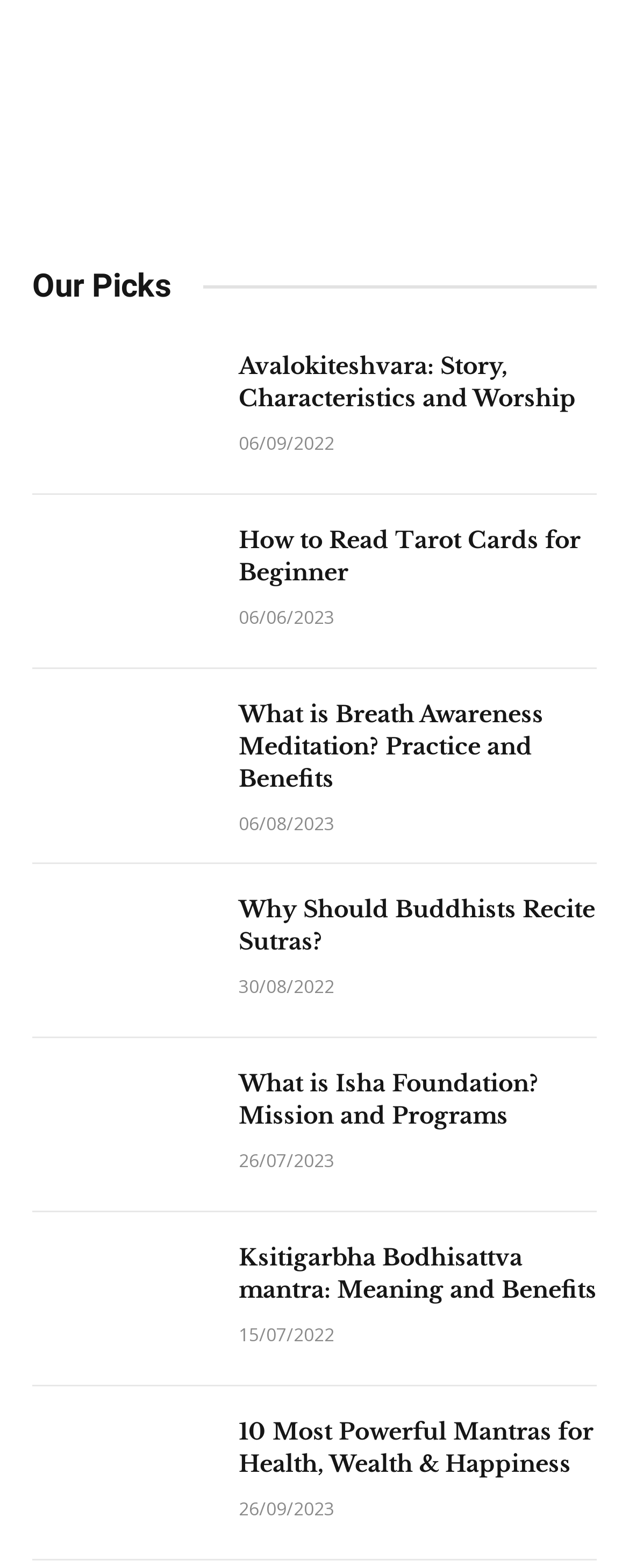Provide a brief response to the question below using a single word or phrase: 
How many articles are on this webpage?

8